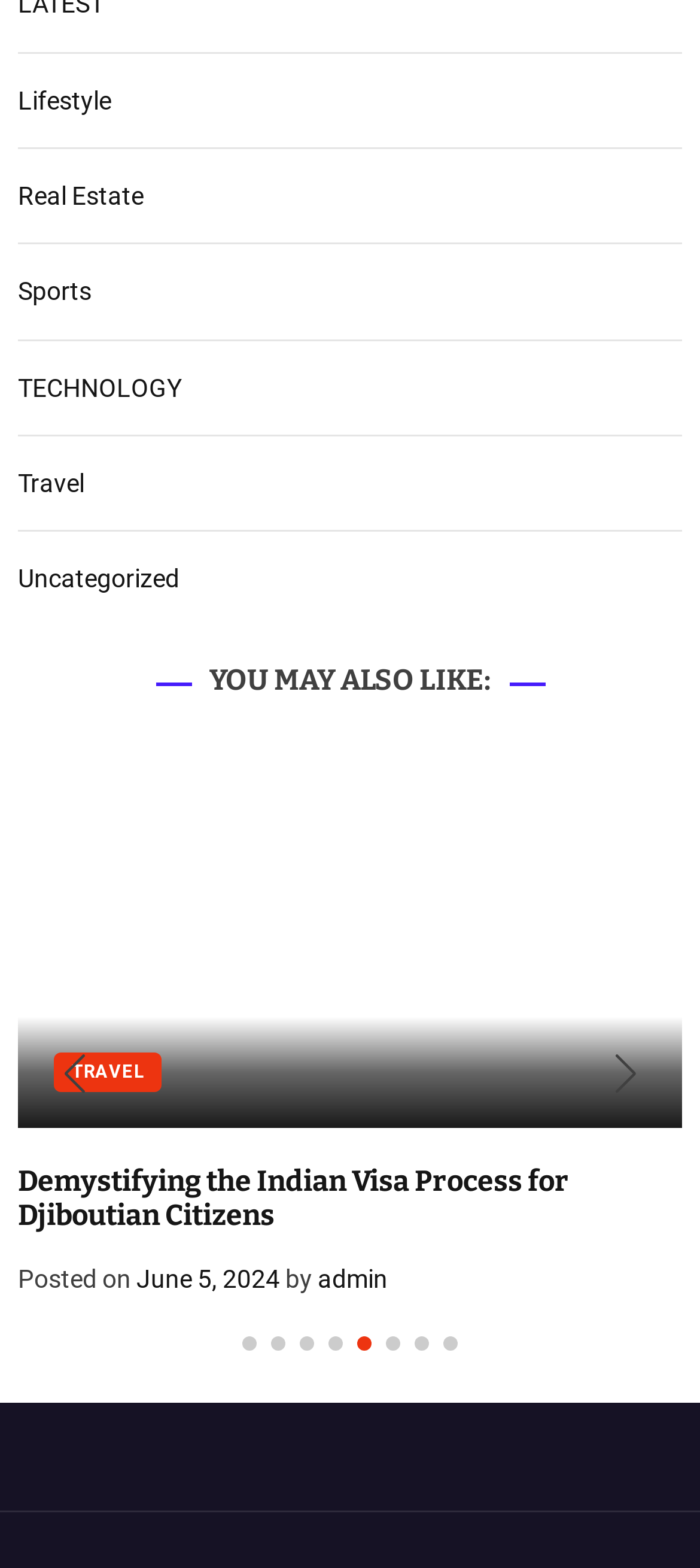What is the date of the article?
Identify the answer in the screenshot and reply with a single word or phrase.

June 4, 2024